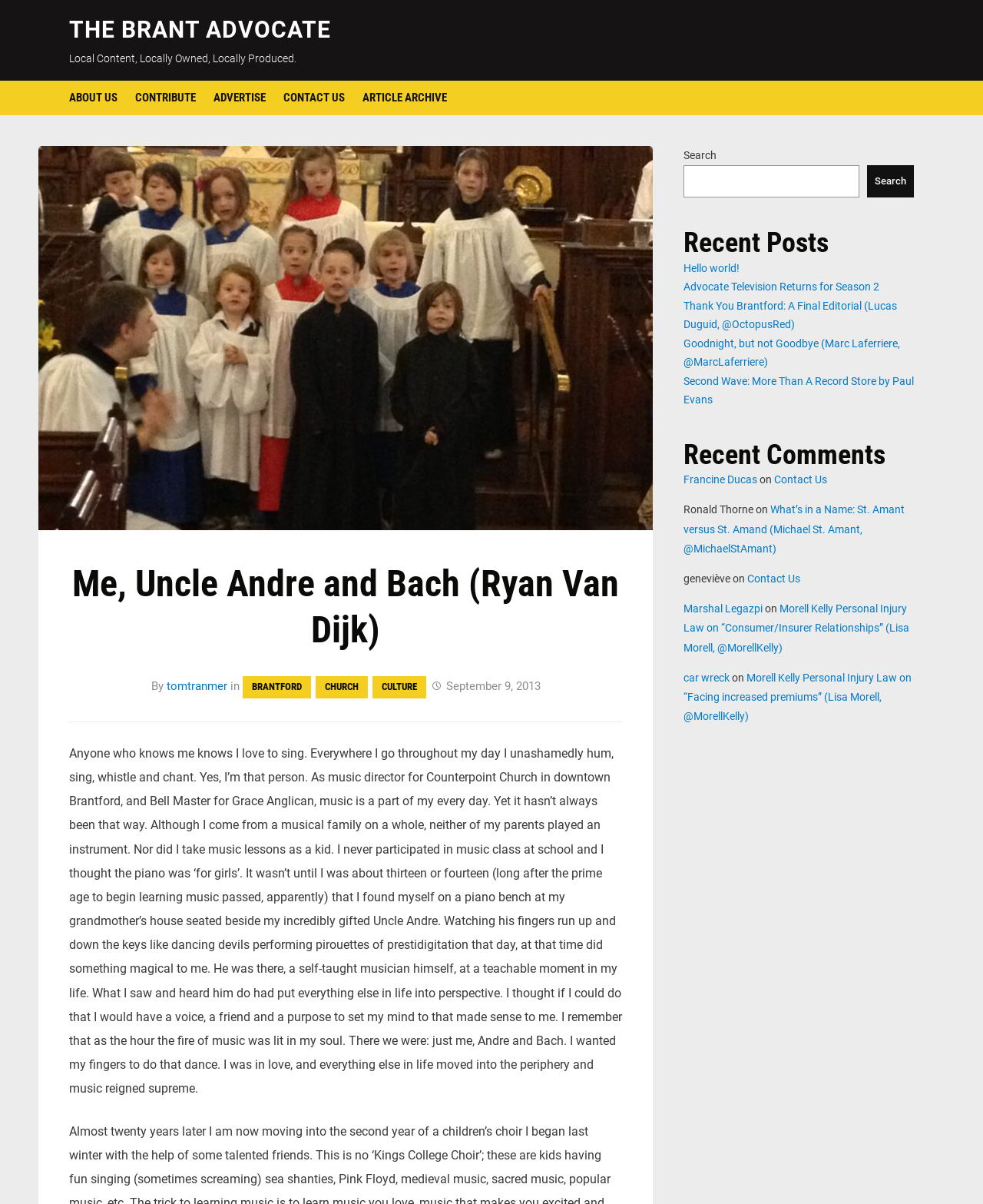Please find the bounding box coordinates of the element that needs to be clicked to perform the following instruction: "View the 'Recent Posts'". The bounding box coordinates should be four float numbers between 0 and 1, represented as [left, top, right, bottom].

[0.695, 0.19, 0.93, 0.215]